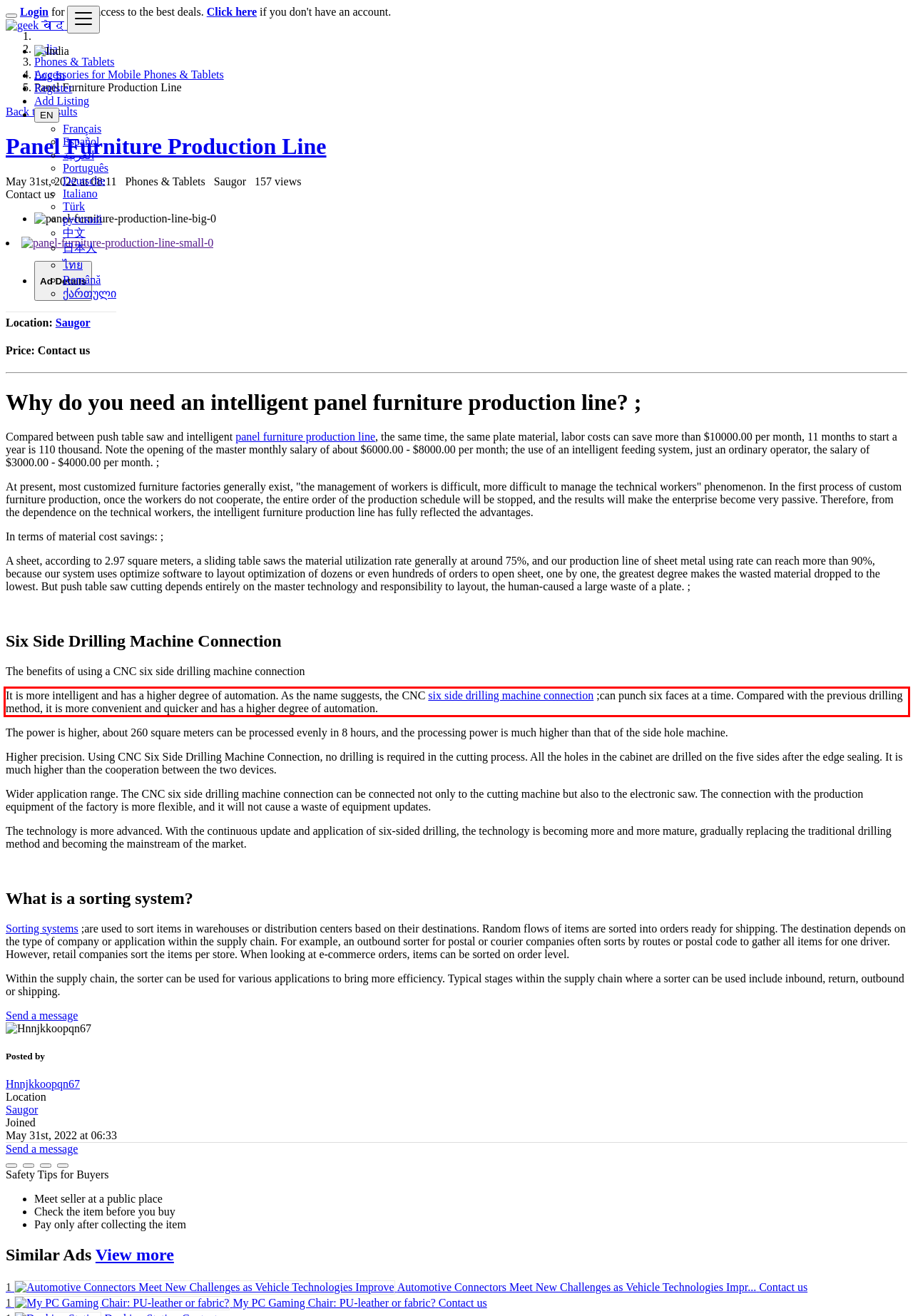From the given screenshot of a webpage, identify the red bounding box and extract the text content within it.

It is more intelligent and has a higher degree of automation. As the name suggests, the CNC six side drilling machine connection ;can punch six faces at a time. Compared with the previous drilling method, it is more convenient and quicker and has a higher degree of automation.